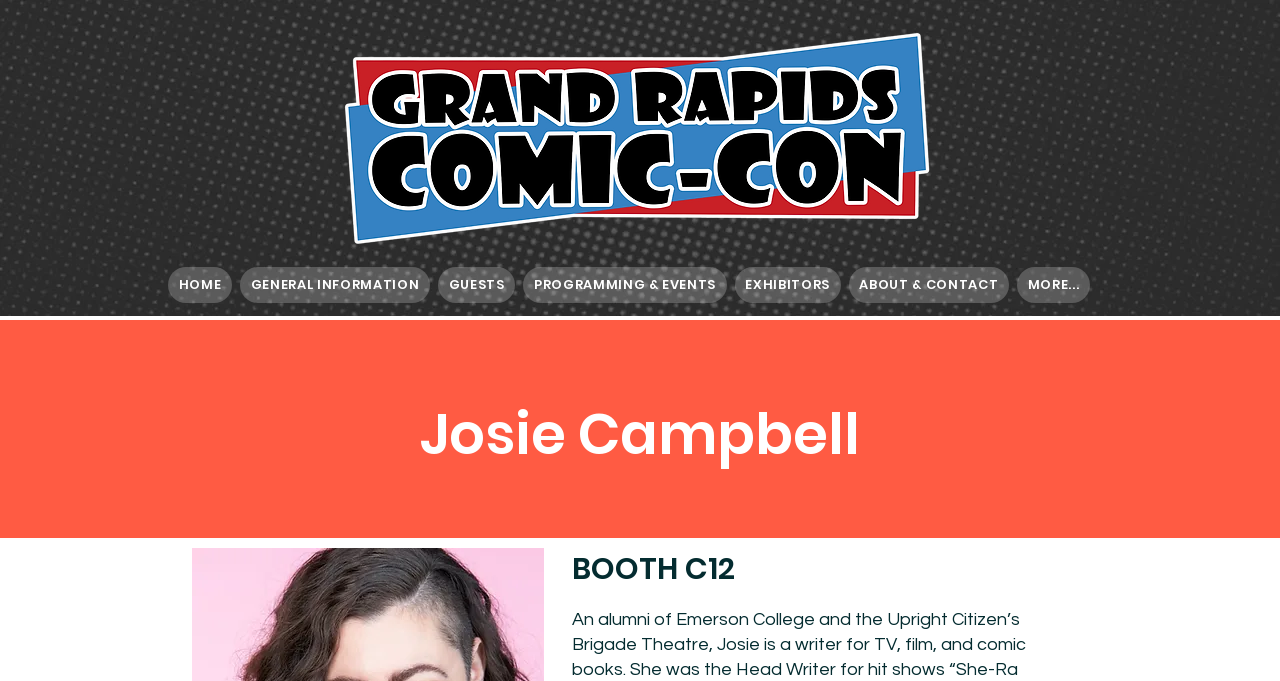Please identify the bounding box coordinates of the element I need to click to follow this instruction: "learn more about Josie Campbell".

[0.117, 0.581, 0.883, 0.697]